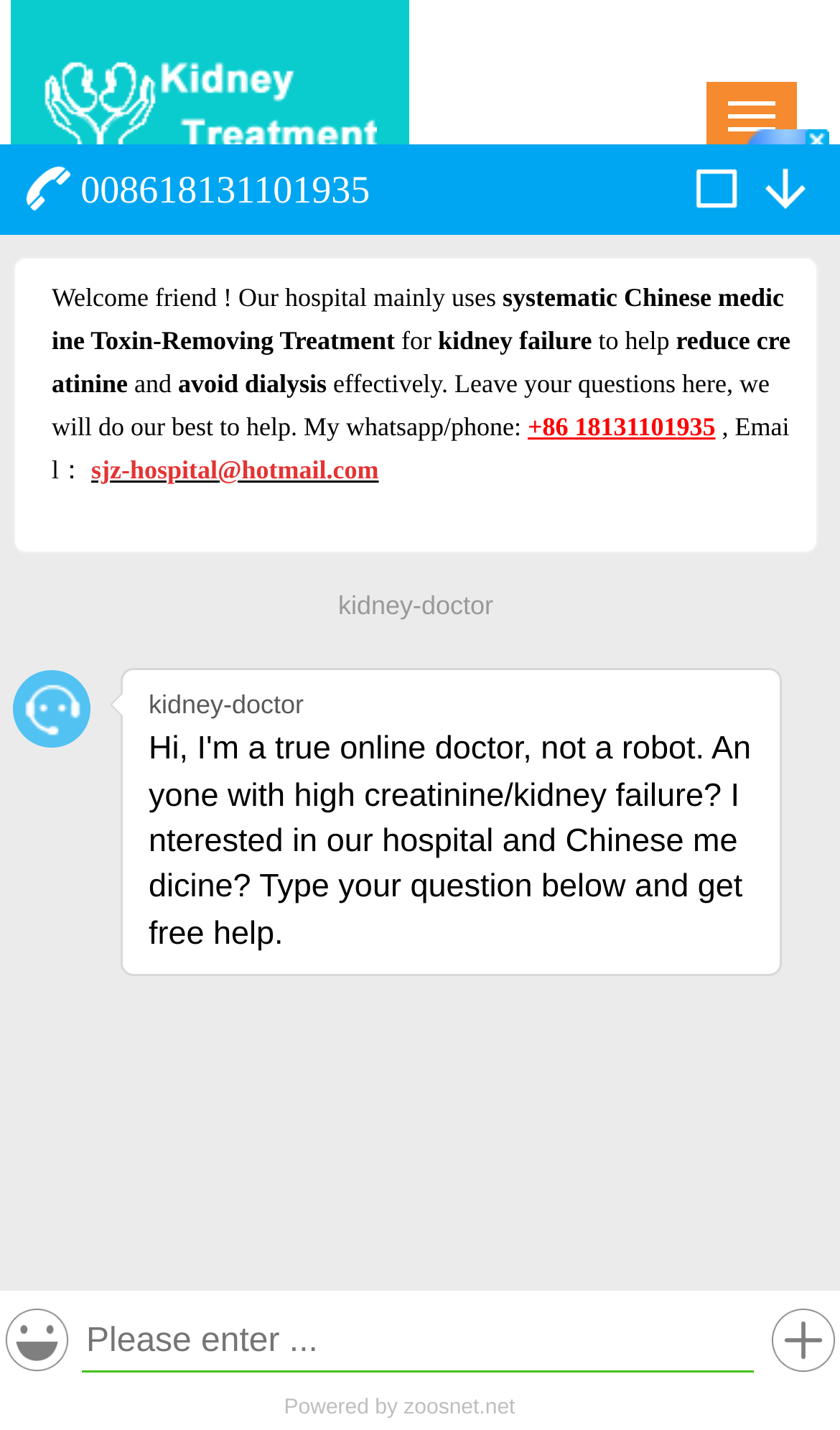What is the date of the conversation?
Look at the image and answer with only one word or phrase.

2018-02-08